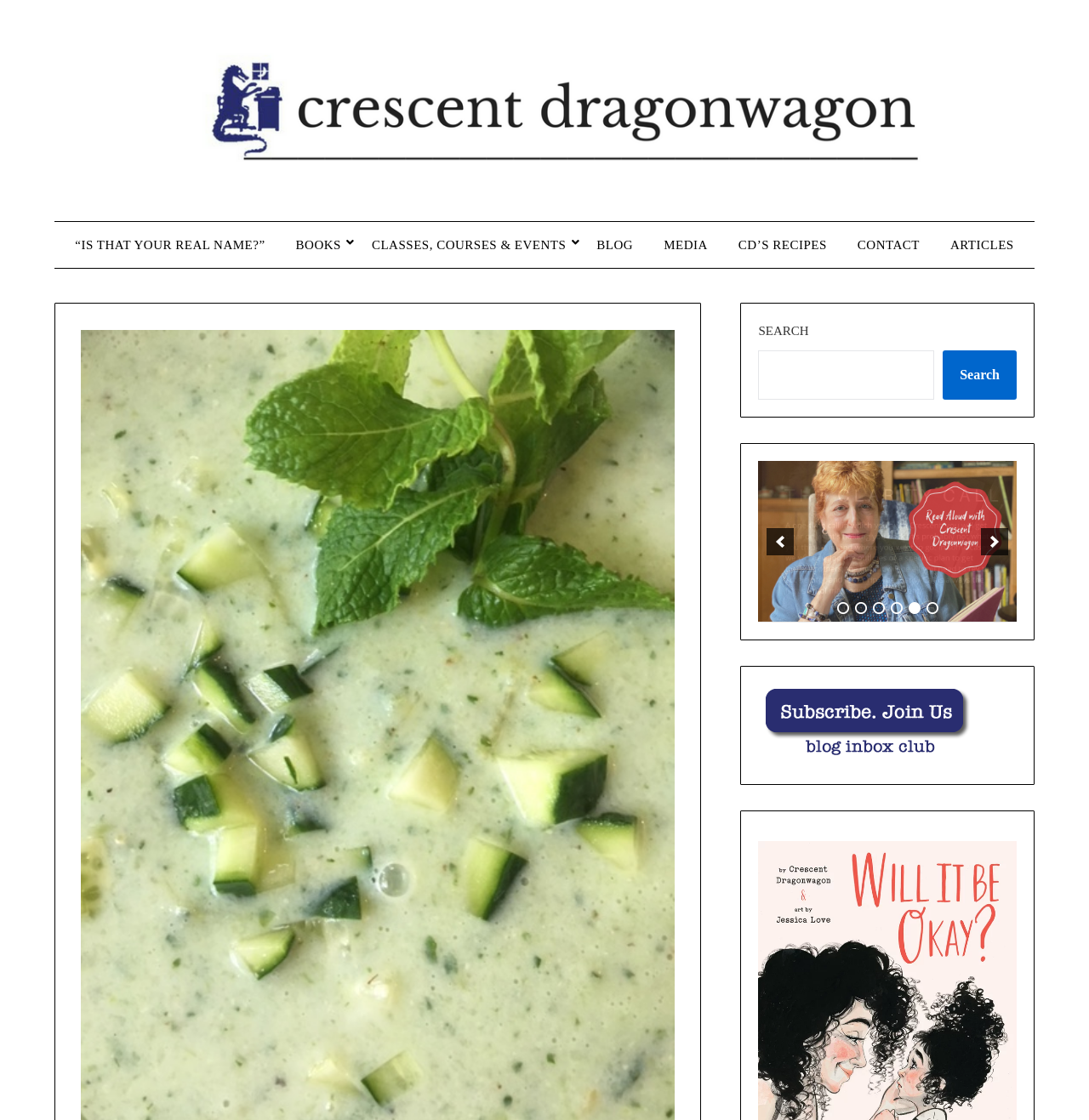Locate the bounding box coordinates of the element you need to click to accomplish the task described by this instruction: "Edit settings of a report suite".

None